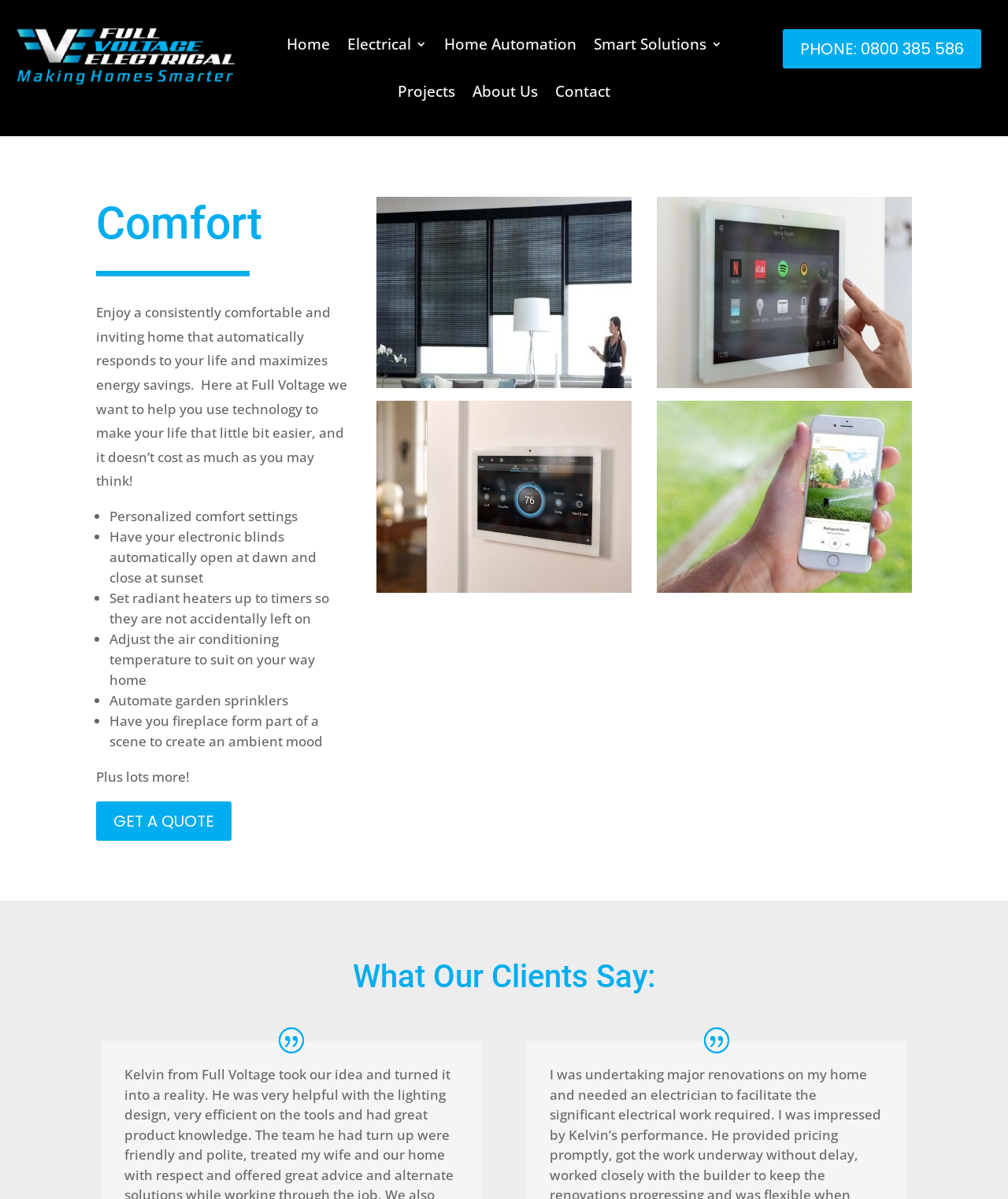Explain the webpage's layout and main content in detail.

The webpage is about Comfort - Full Voltage, a company that specializes in home automation and smart solutions. At the top left, there is a link to "full voltage auckland" accompanied by an image. Below this, there is a navigation menu with links to "Home", "Electrical 3", "Home Automation", "Smart Solutions 3", "Projects", "About Us", and "Contact".

On the right side of the navigation menu, there is a phone number "0800 385 586" displayed as a link. Below this, the company's name "Comfort" is displayed as a heading, followed by a paragraph of text that describes the company's mission to help people use technology to make their lives easier and more comfortable.

Below the paragraph, there is a list of bullet points that highlight the benefits of using Comfort's services, including personalized comfort settings, automated electronic blinds, timed radiant heaters, and adjustable air conditioning temperature. Each bullet point is accompanied by a list marker.

On the right side of the list, there are three images: one for smart blinds, one for smart temperature control, and one for a smart home controller. Below the images, there is a link to "smart sprinklers nz" accompanied by an image.

At the bottom of the page, there is a heading "What Our Clients Say:" and a call-to-action link "GET A QUOTE" that encourages visitors to take action.